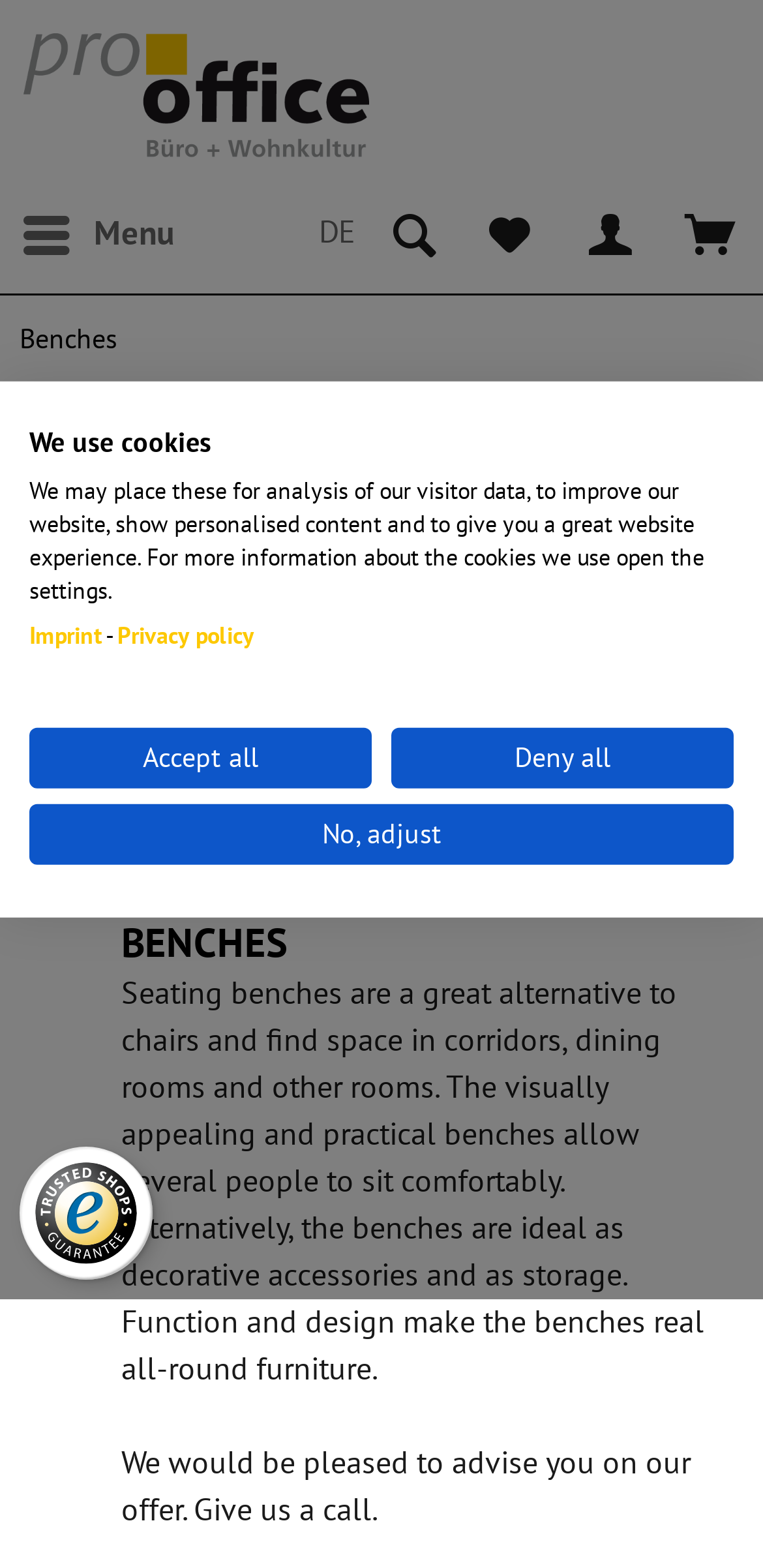Provide the bounding box coordinates of the HTML element described by the text: "Organization".

None